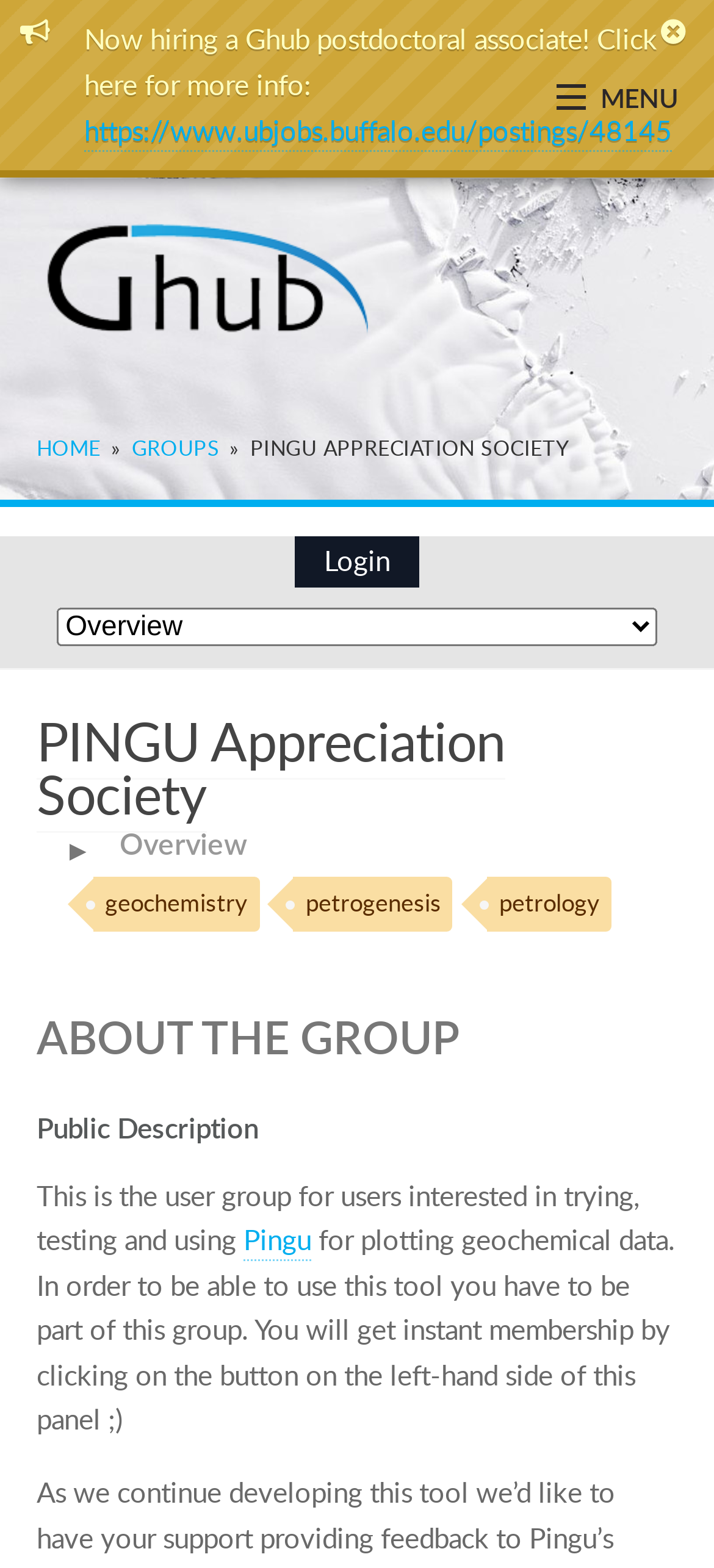Find the bounding box coordinates for the element that must be clicked to complete the instruction: "View the job posting". The coordinates should be four float numbers between 0 and 1, indicated as [left, top, right, bottom].

[0.118, 0.07, 0.941, 0.096]